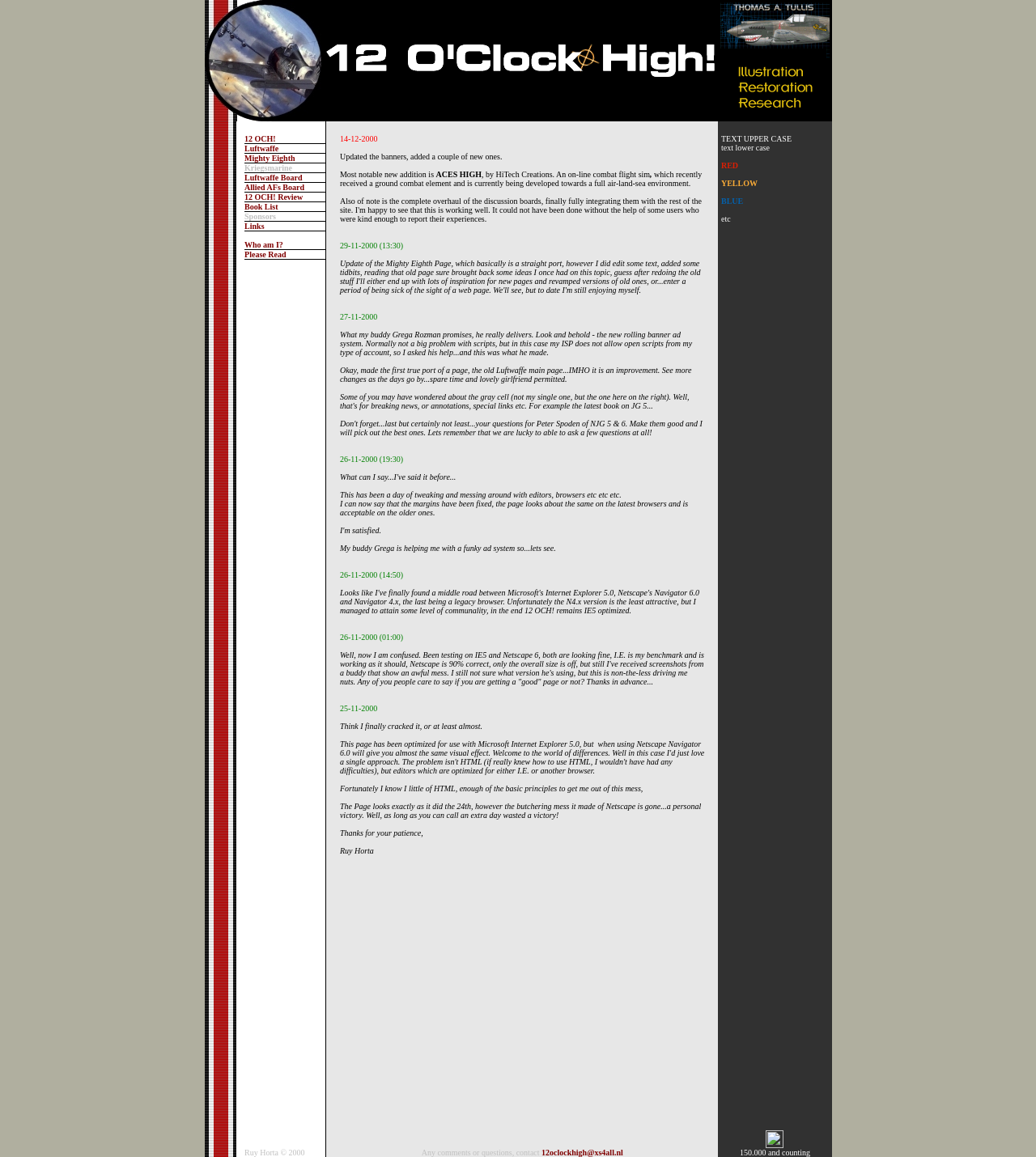Reply to the question with a single word or phrase:
What is the name of the website?

12 O'Clock High!